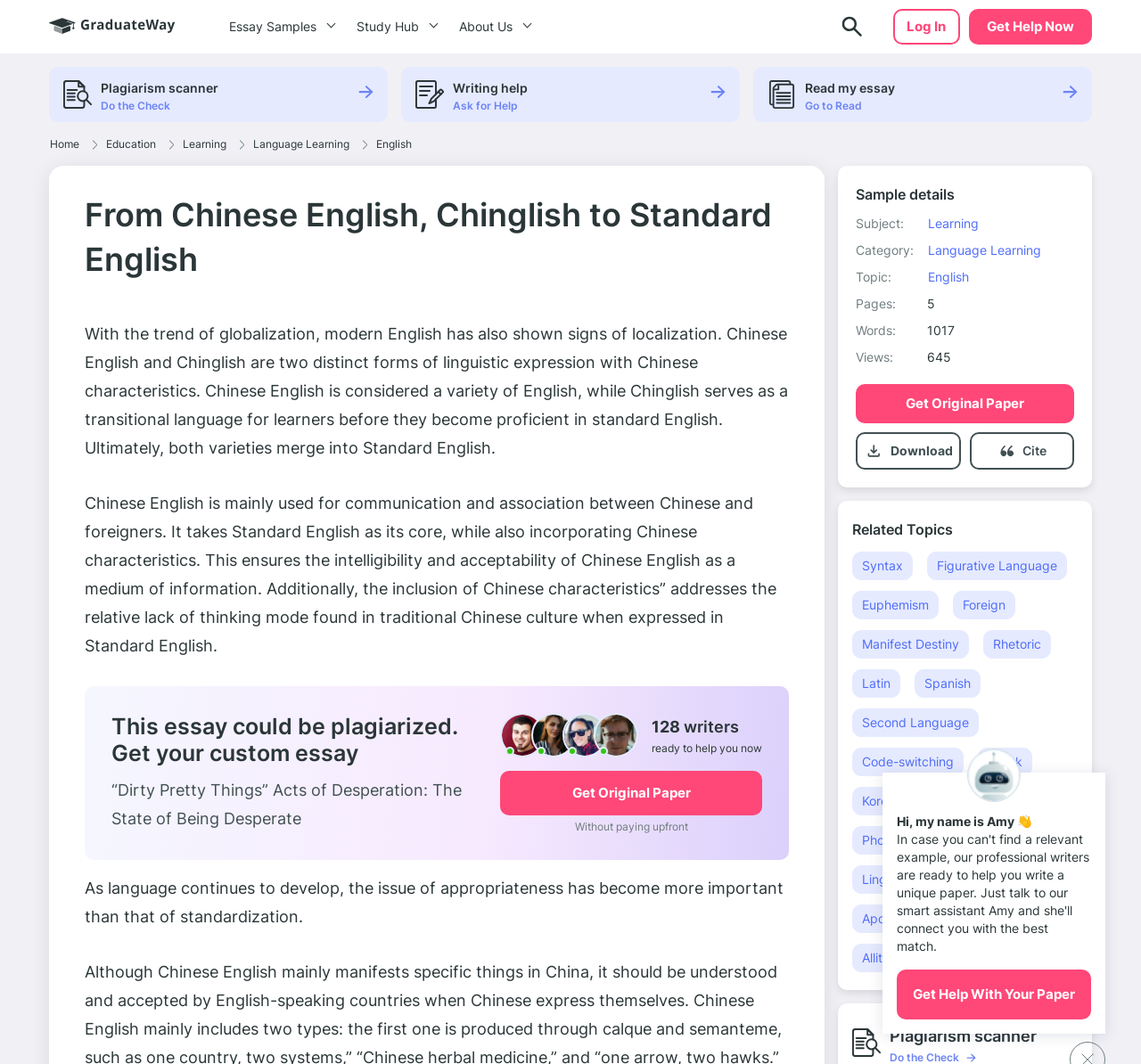Find the bounding box coordinates of the area to click in order to follow the instruction: "Click the 'Read my essay' button".

[0.705, 0.075, 0.784, 0.09]